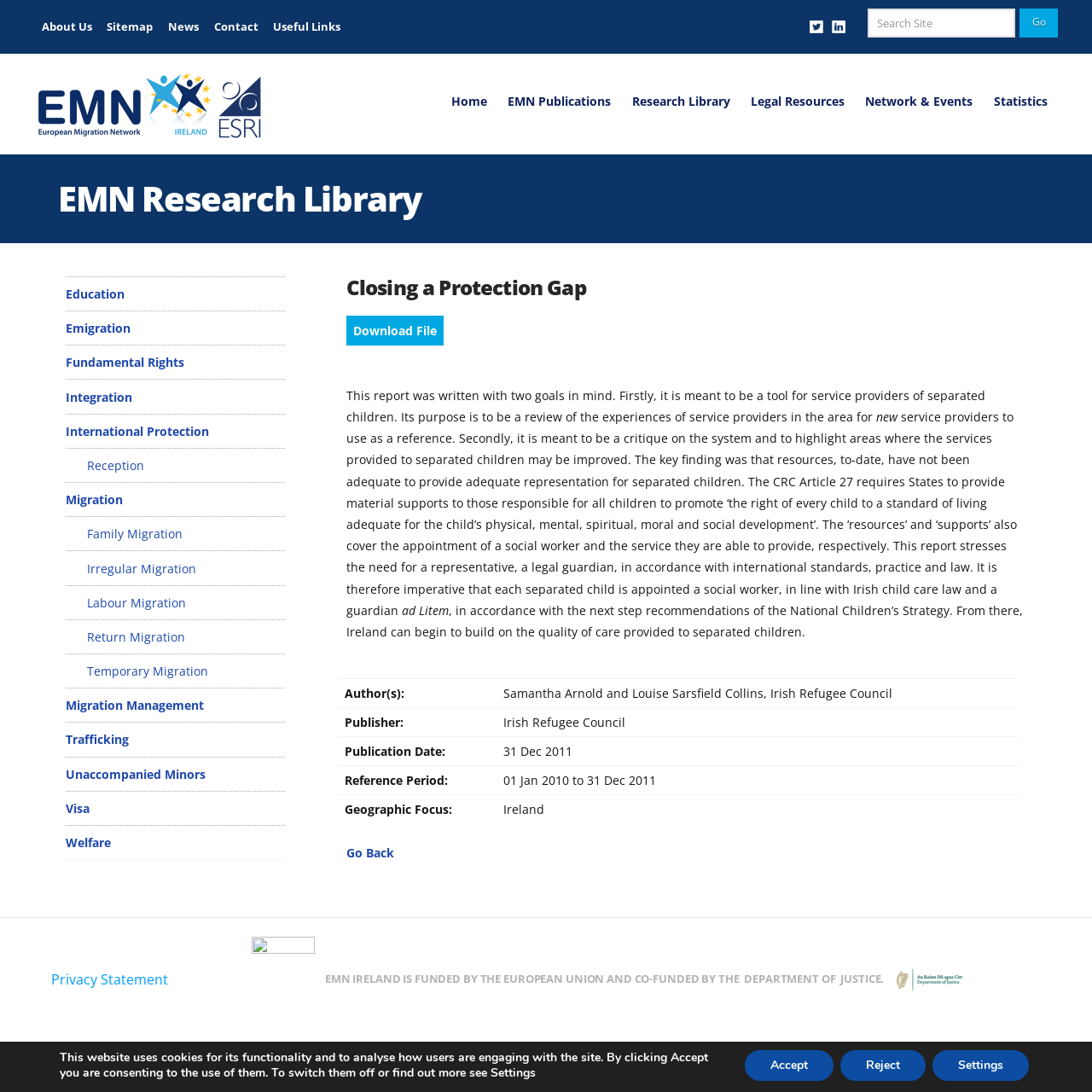Determine the bounding box coordinates for the clickable element required to fulfill the instruction: "Subscribe to the newsletter". Provide the coordinates as four float numbers between 0 and 1, i.e., [left, top, right, bottom].

None